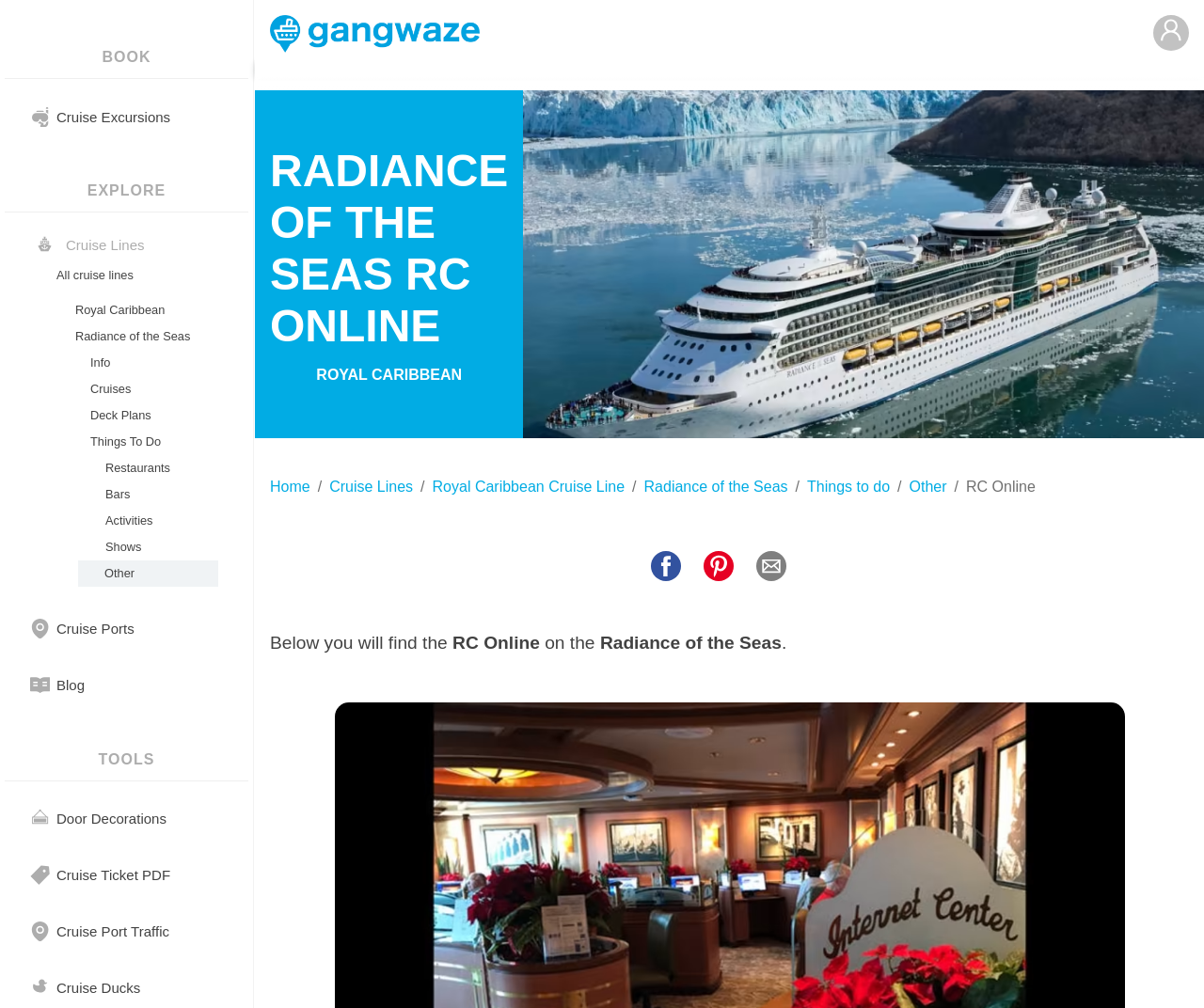Find and provide the bounding box coordinates for the UI element described here: "Royal Caribbean Cruise Line". The coordinates should be given as four float numbers between 0 and 1: [left, top, right, bottom].

[0.359, 0.472, 0.519, 0.494]